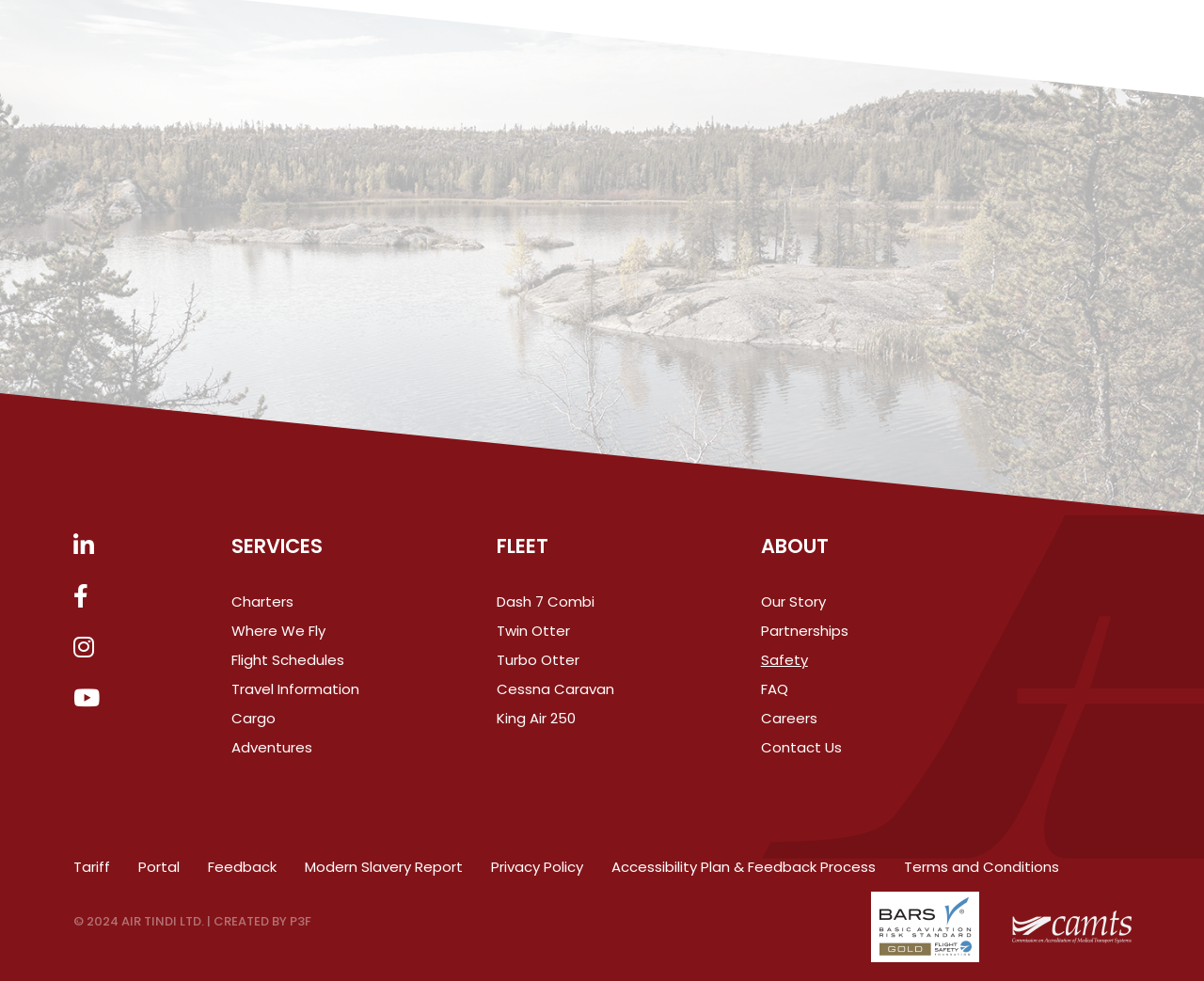Kindly provide the bounding box coordinates of the section you need to click on to fulfill the given instruction: "Click the Facebook icon".

[0.061, 0.544, 0.078, 0.571]